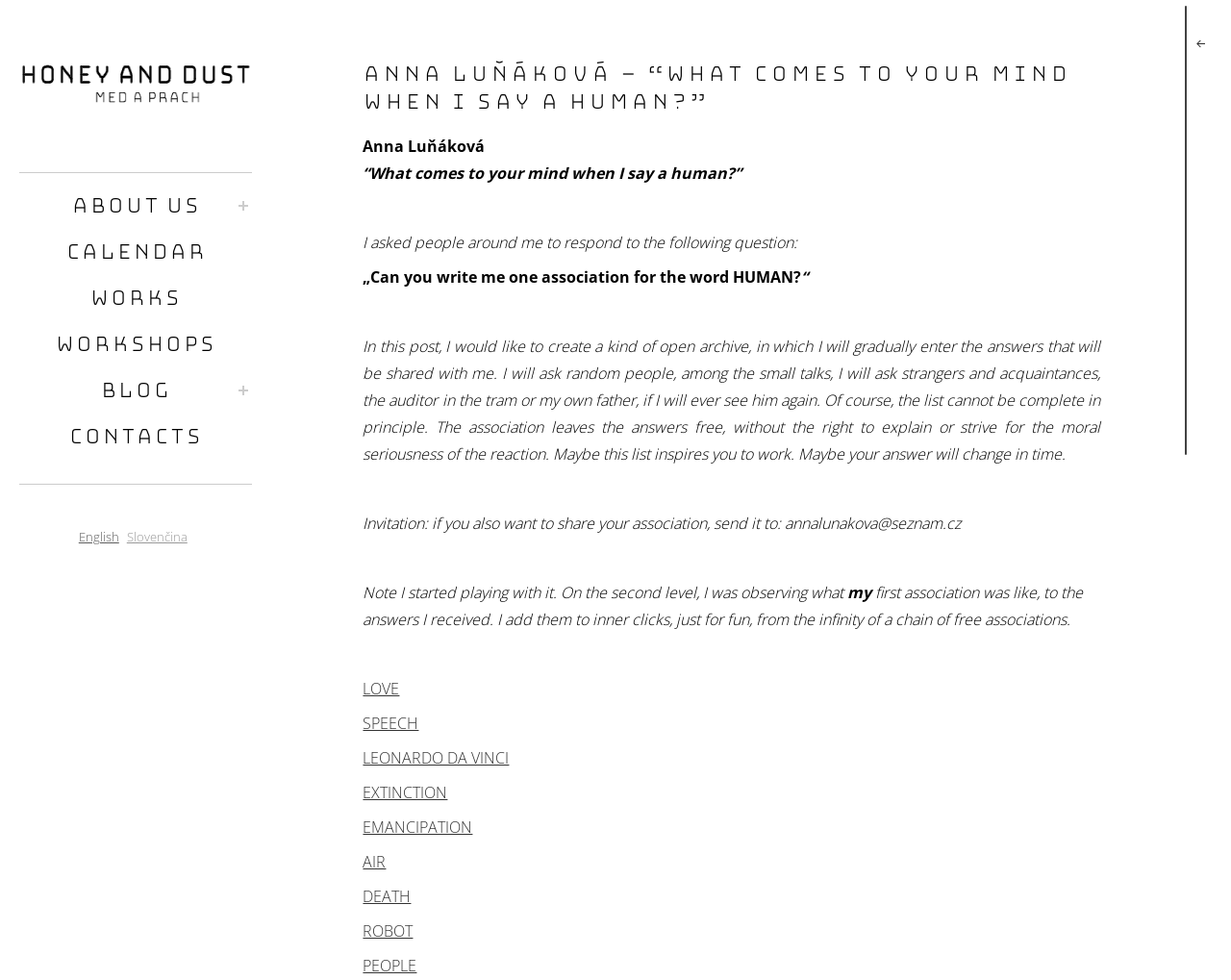Give the bounding box coordinates for the element described by: "LOVE".

[0.295, 0.692, 0.325, 0.714]